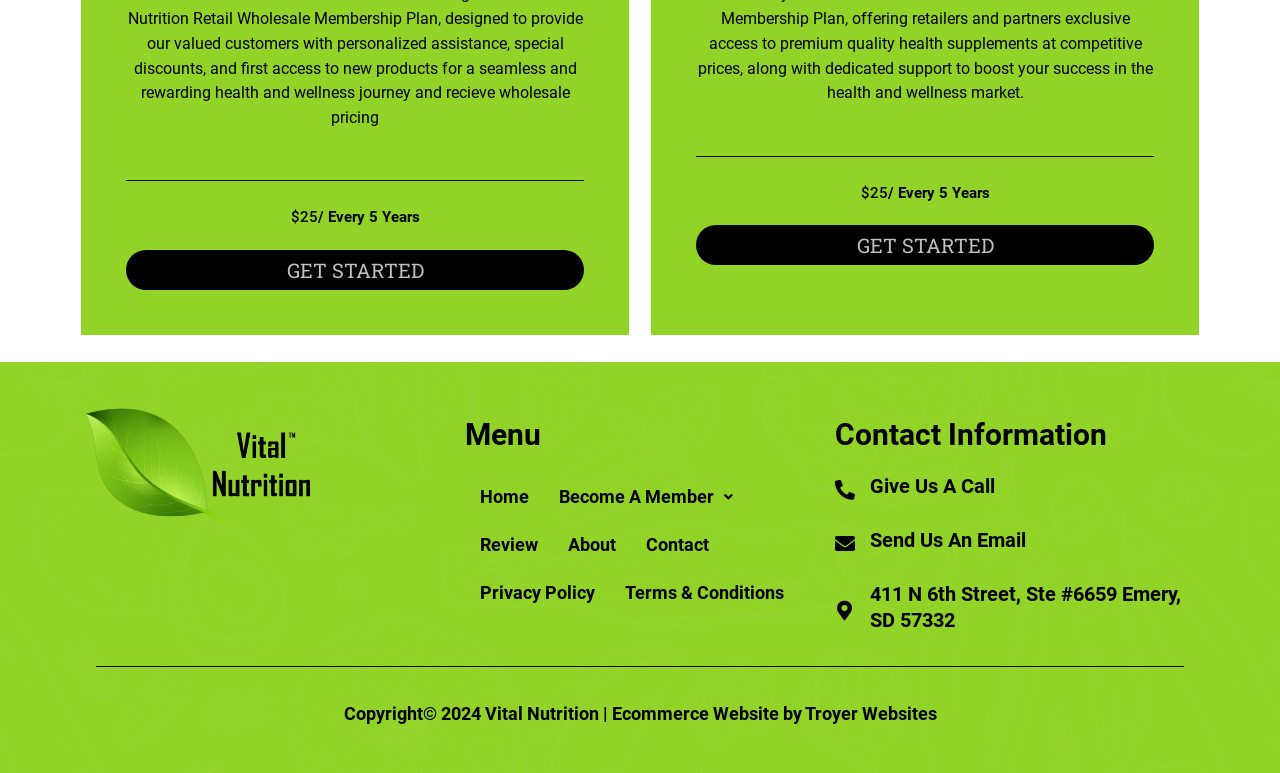What is the address of Vital Nutrition?
Refer to the image and provide a detailed answer to the question.

The webpage has a heading '411 N 6th Street, Ste #6659 Emery, SD 57332' which is likely the address of Vital Nutrition.